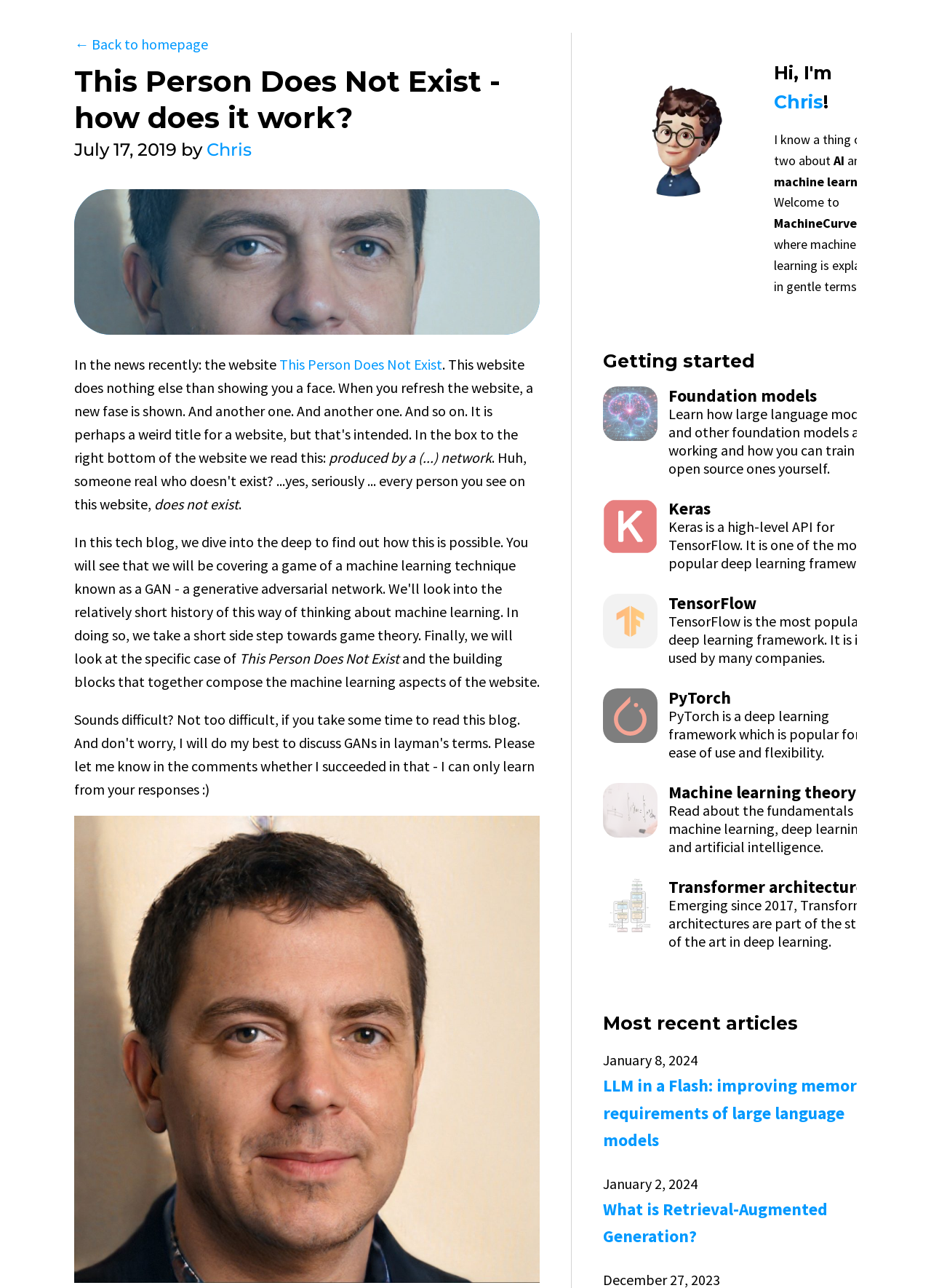Find and provide the bounding box coordinates for the UI element described here: "Chris". The coordinates should be given as four float numbers between 0 and 1: [left, top, right, bottom].

[0.832, 0.071, 0.885, 0.088]